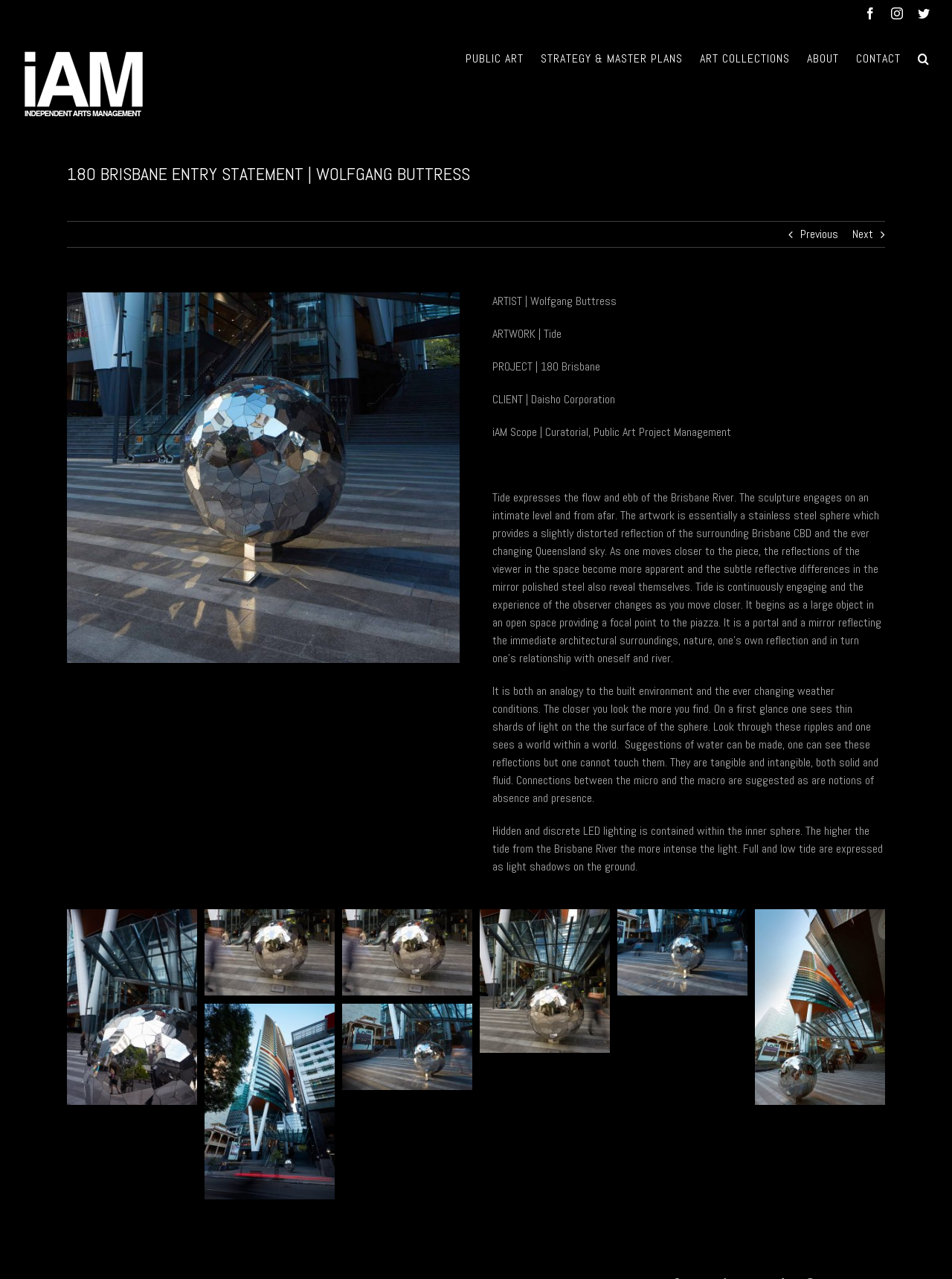Please mark the clickable region by giving the bounding box coordinates needed to complete this instruction: "Visit Public Art page".

[0.489, 0.022, 0.55, 0.07]